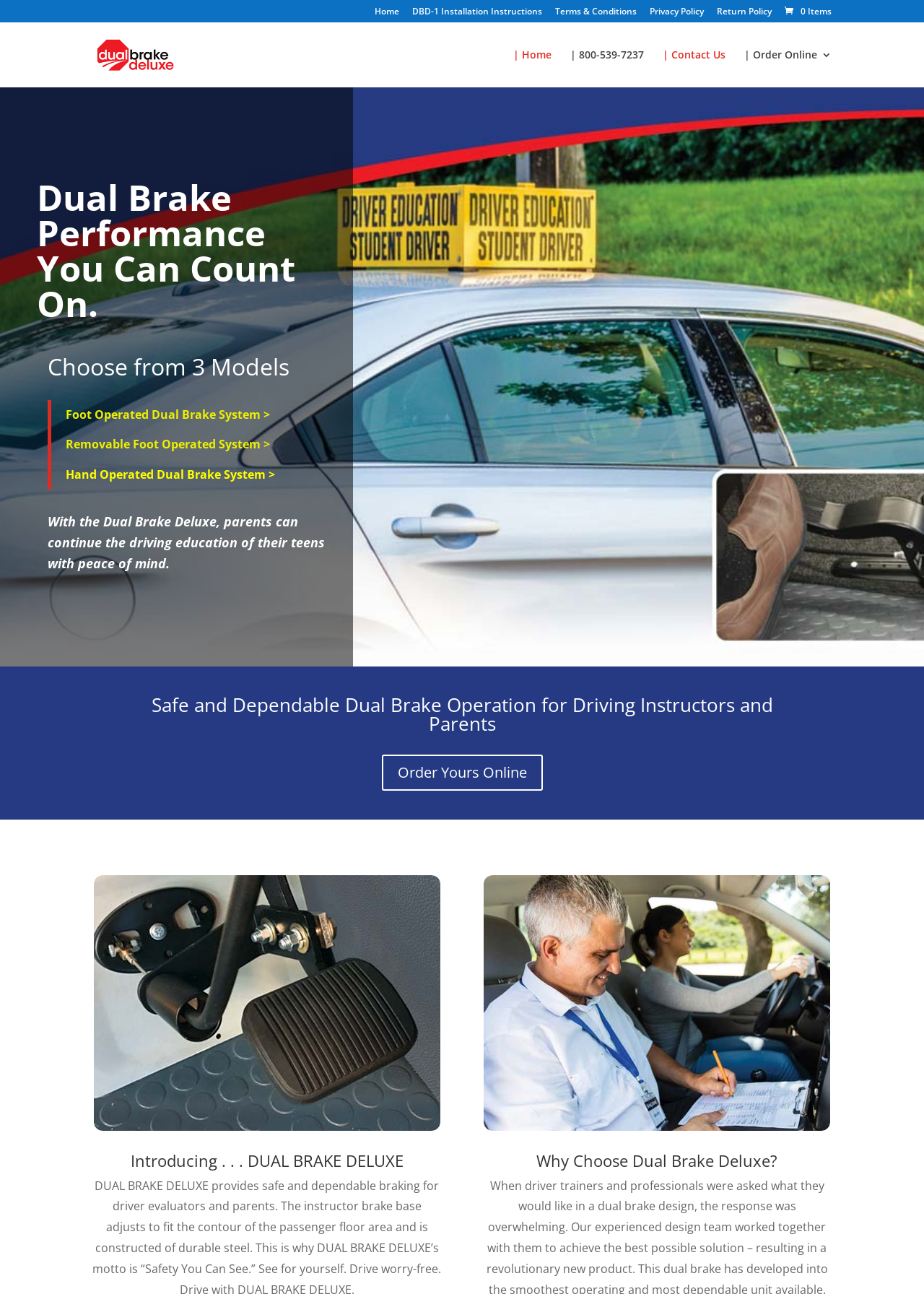Please indicate the bounding box coordinates for the clickable area to complete the following task: "Learn about Foot Operated Dual Brake System". The coordinates should be specified as four float numbers between 0 and 1, i.e., [left, top, right, bottom].

[0.071, 0.314, 0.292, 0.326]